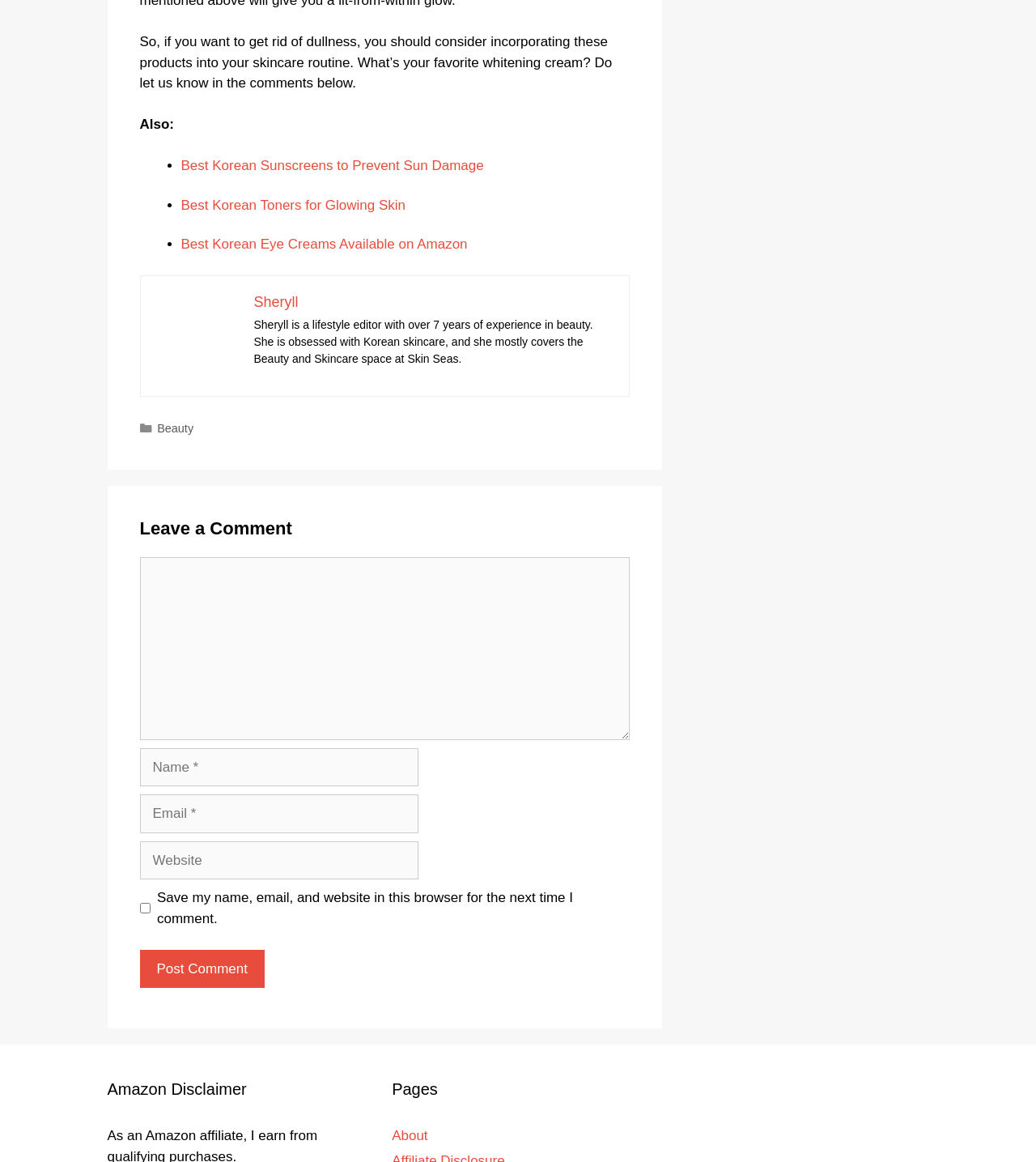Identify the bounding box coordinates of the clickable region necessary to fulfill the following instruction: "Visit the About page". The bounding box coordinates should be four float numbers between 0 and 1, i.e., [left, top, right, bottom].

[0.378, 0.971, 0.413, 0.984]